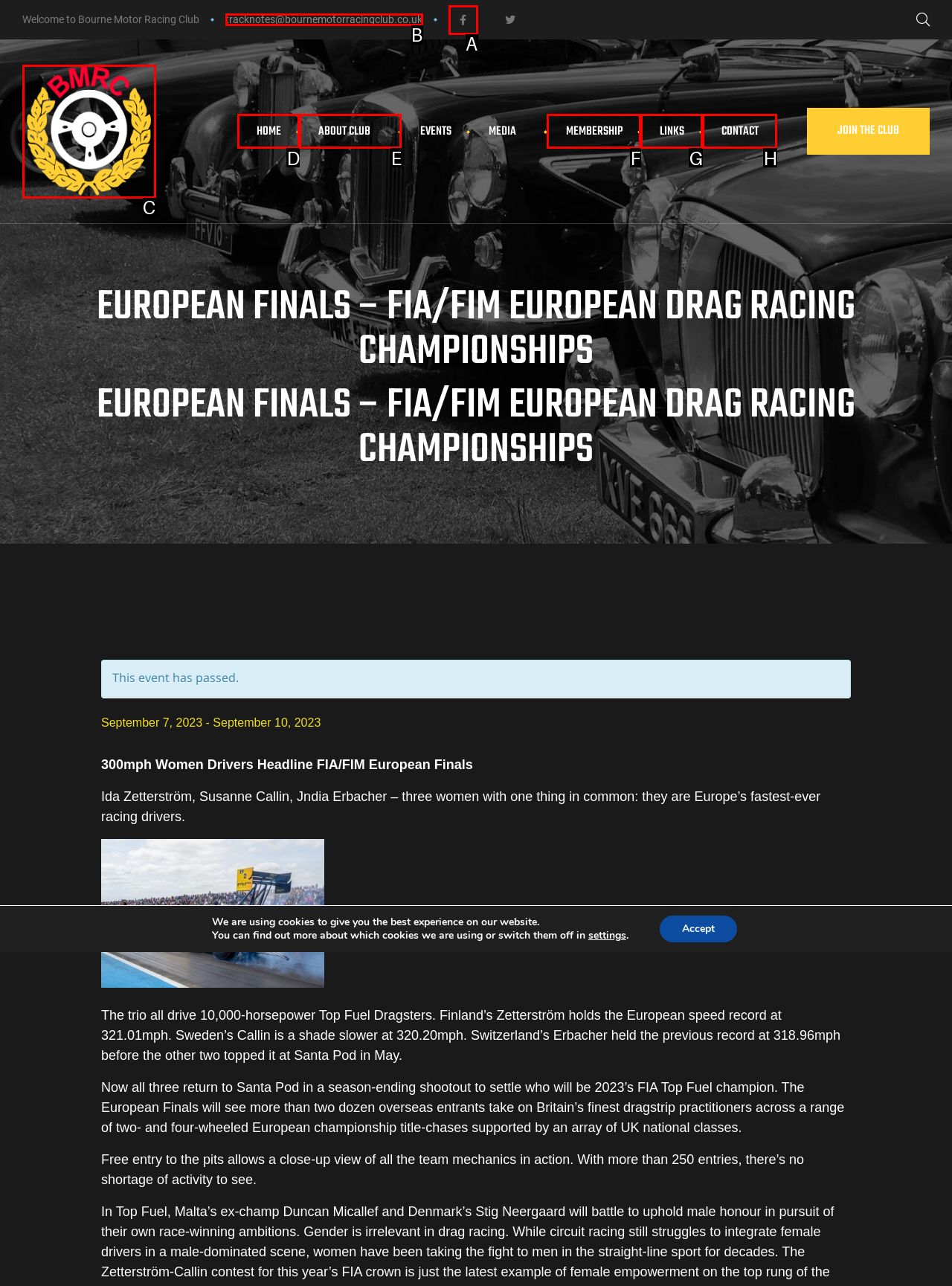Given the element description: About Club, choose the HTML element that aligns with it. Indicate your choice with the corresponding letter.

E